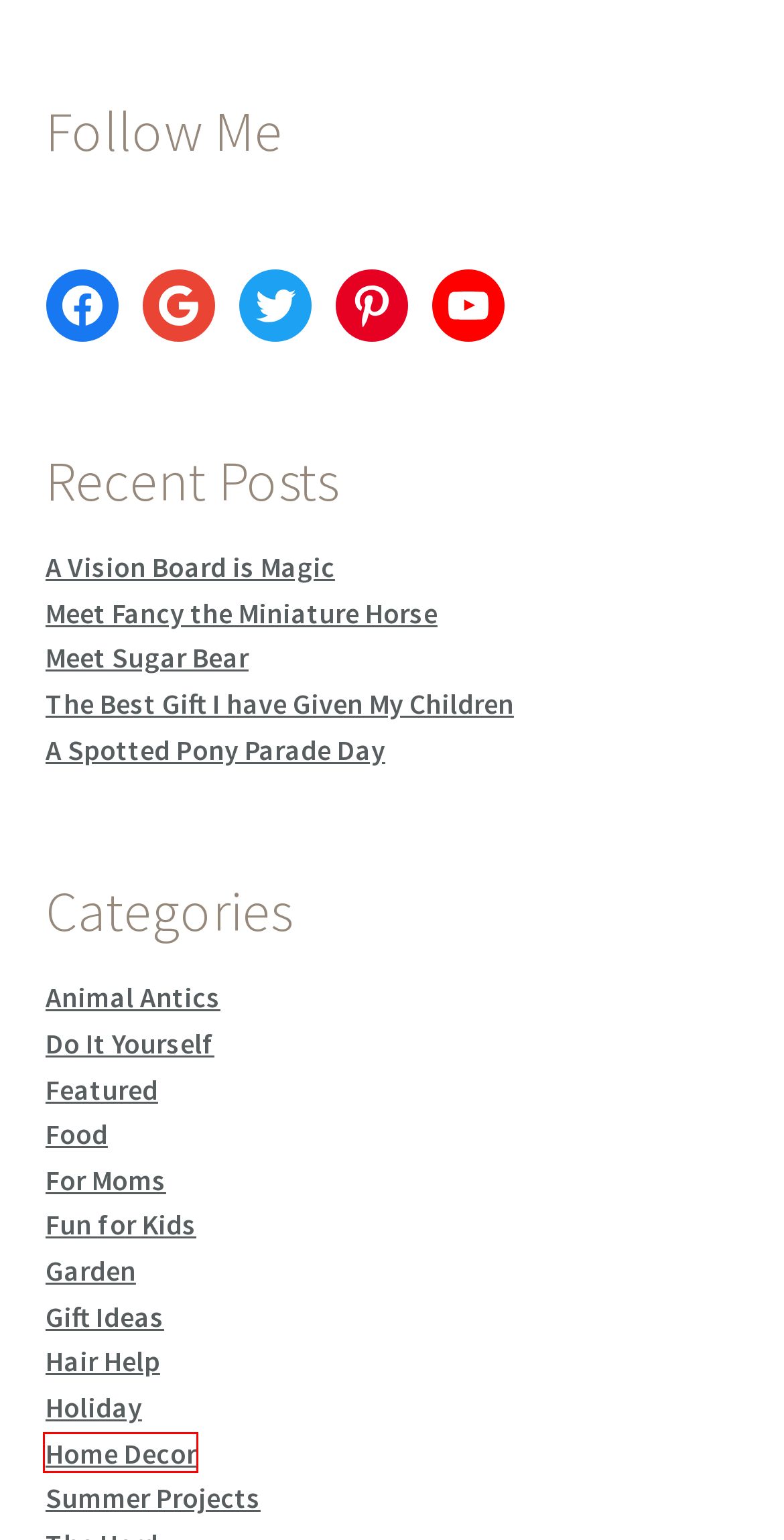Analyze the screenshot of a webpage with a red bounding box and select the webpage description that most accurately describes the new page resulting from clicking the element inside the red box. Here are the candidates:
A. Animal Antics – A Spotted Pony
B. Featured – A Spotted Pony
C. Summer Projects – A Spotted Pony
D. A Vision Board is Magic – A Spotted Pony
E. Food – A Spotted Pony
F. Do It Yourself – A Spotted Pony
G. Hair Help – A Spotted Pony
H. Home Decor – A Spotted Pony

H